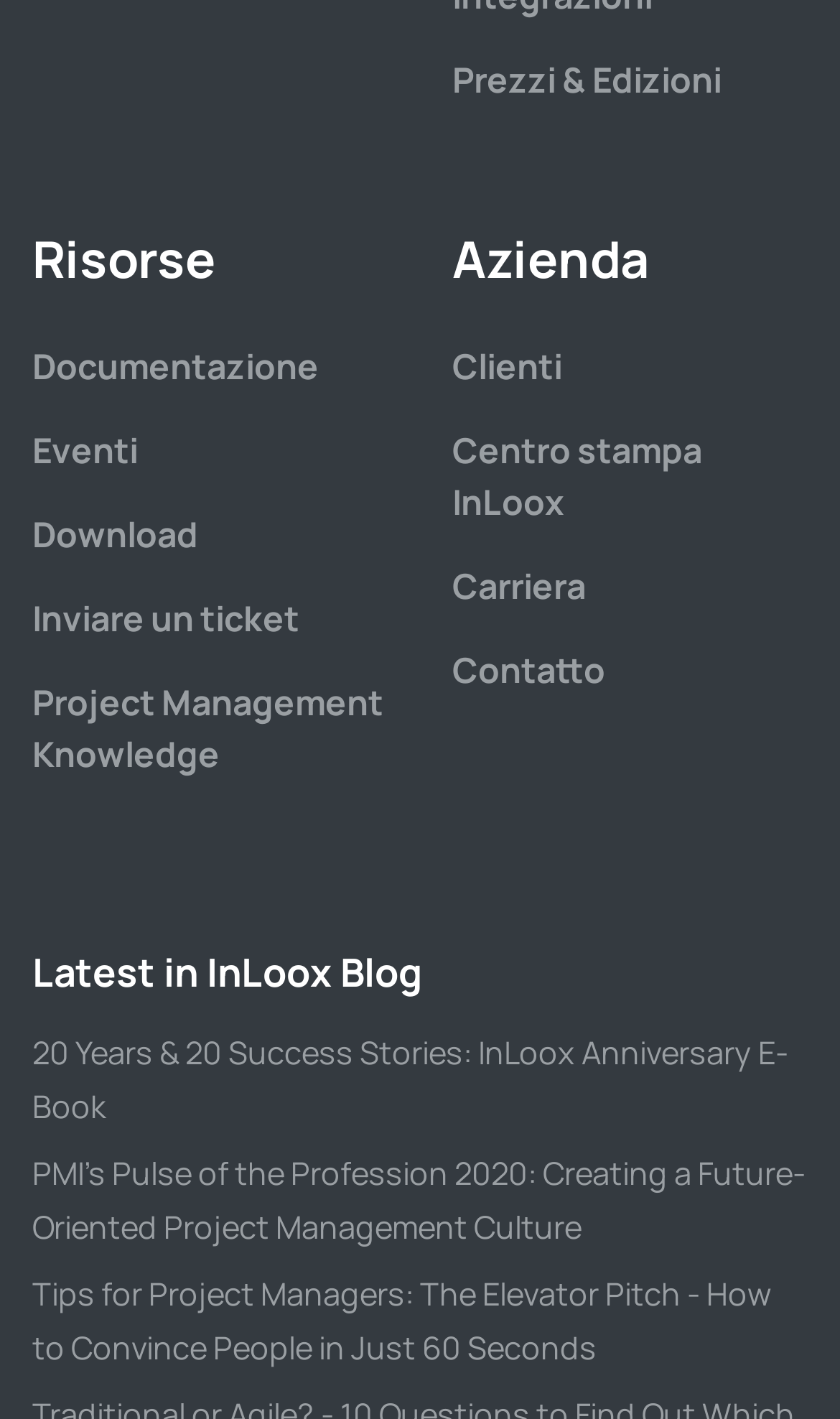Use the details in the image to answer the question thoroughly: 
What is the 'Centro stampa InLoox' link related to?

The link 'Centro stampa InLoox' is likely related to a press center or media section, where users can find news, press releases, and other media-related content about InLoox.